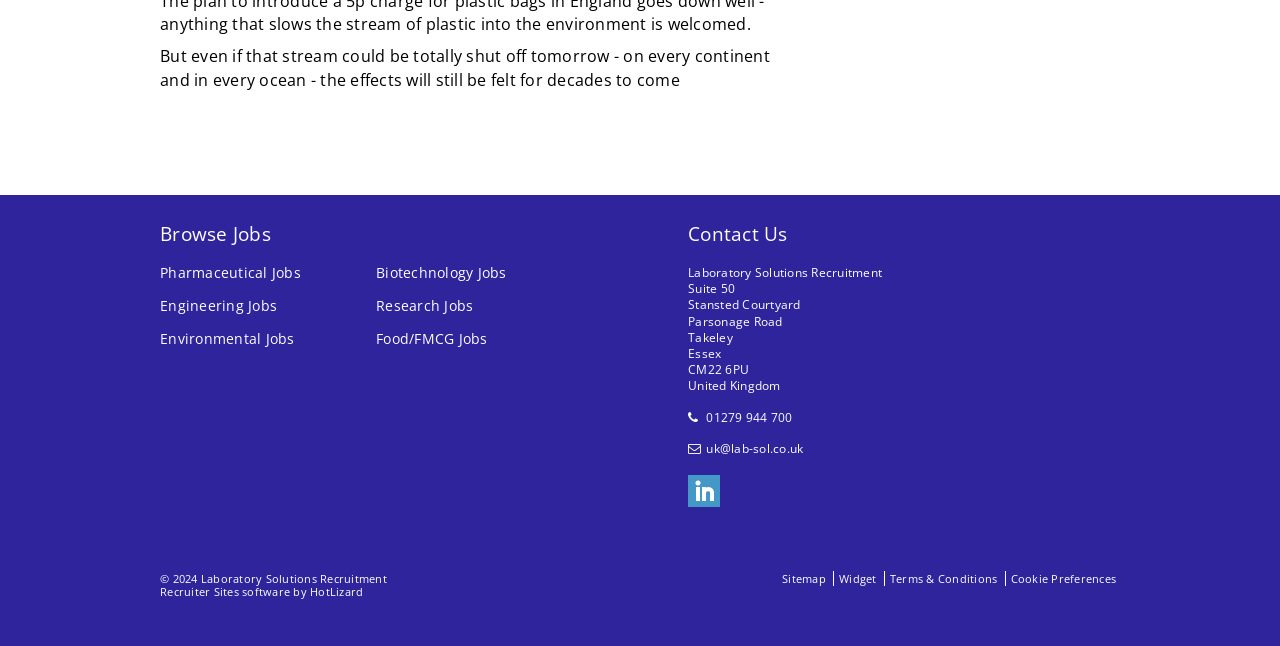Please find the bounding box coordinates of the element's region to be clicked to carry out this instruction: "Follow us on LinkedIn".

[0.538, 0.736, 0.562, 0.785]